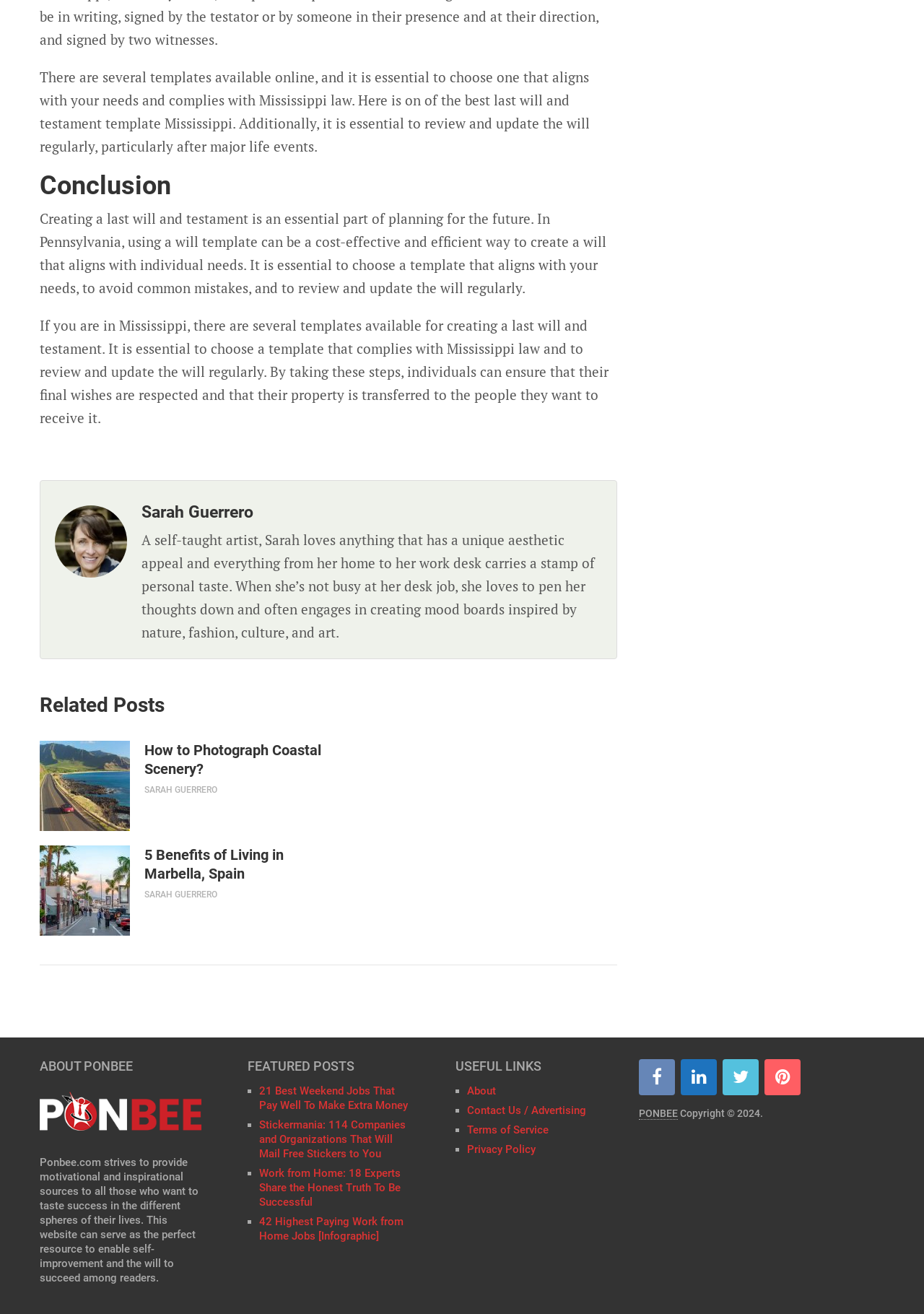Find the bounding box coordinates of the element to click in order to complete the given instruction: "learn about photographing coastal scenery."

[0.156, 0.564, 0.356, 0.592]